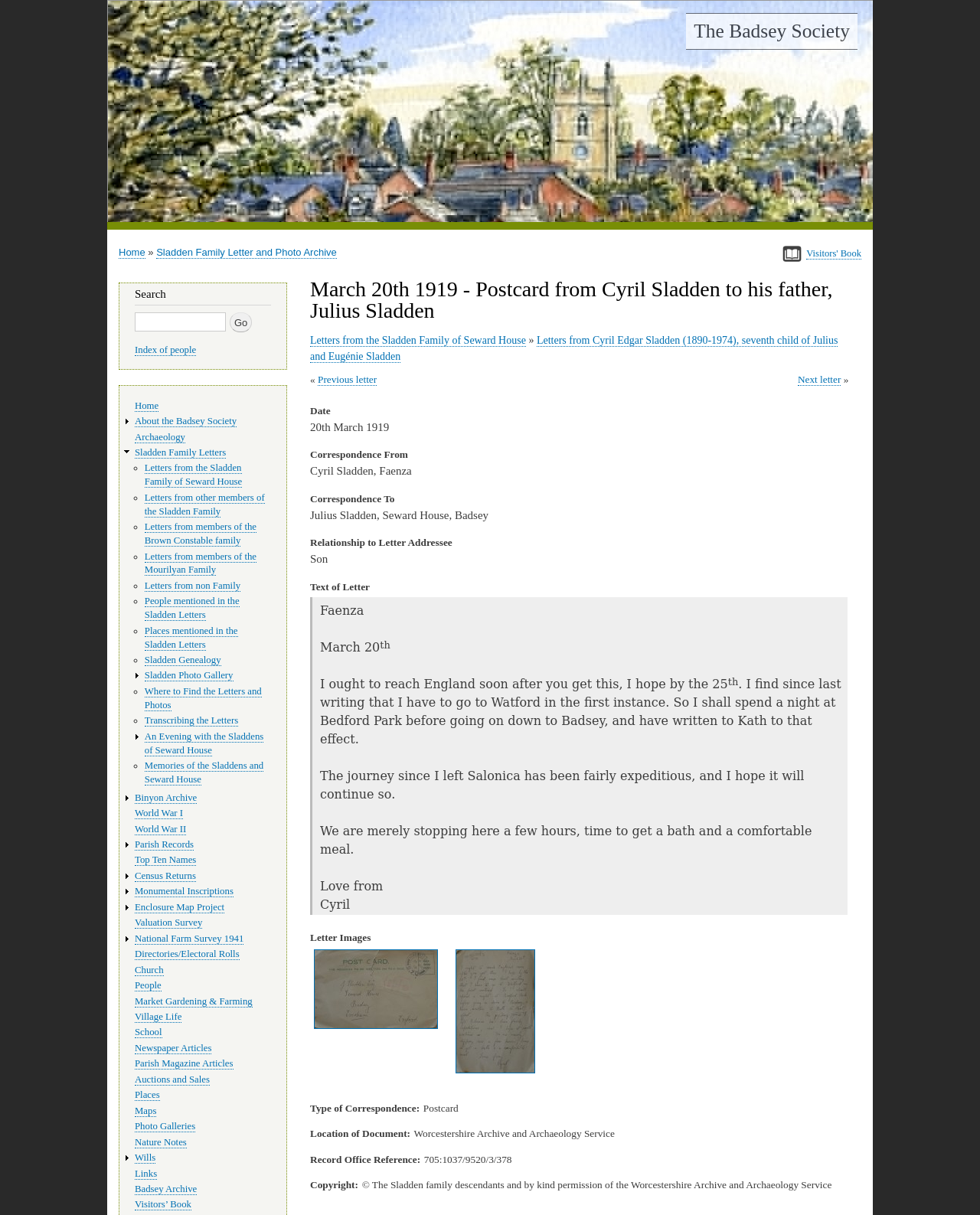From the element description: "National Farm Survey 1941", extract the bounding box coordinates of the UI element. The coordinates should be expressed as four float numbers between 0 and 1, in the order [left, top, right, bottom].

[0.138, 0.768, 0.249, 0.777]